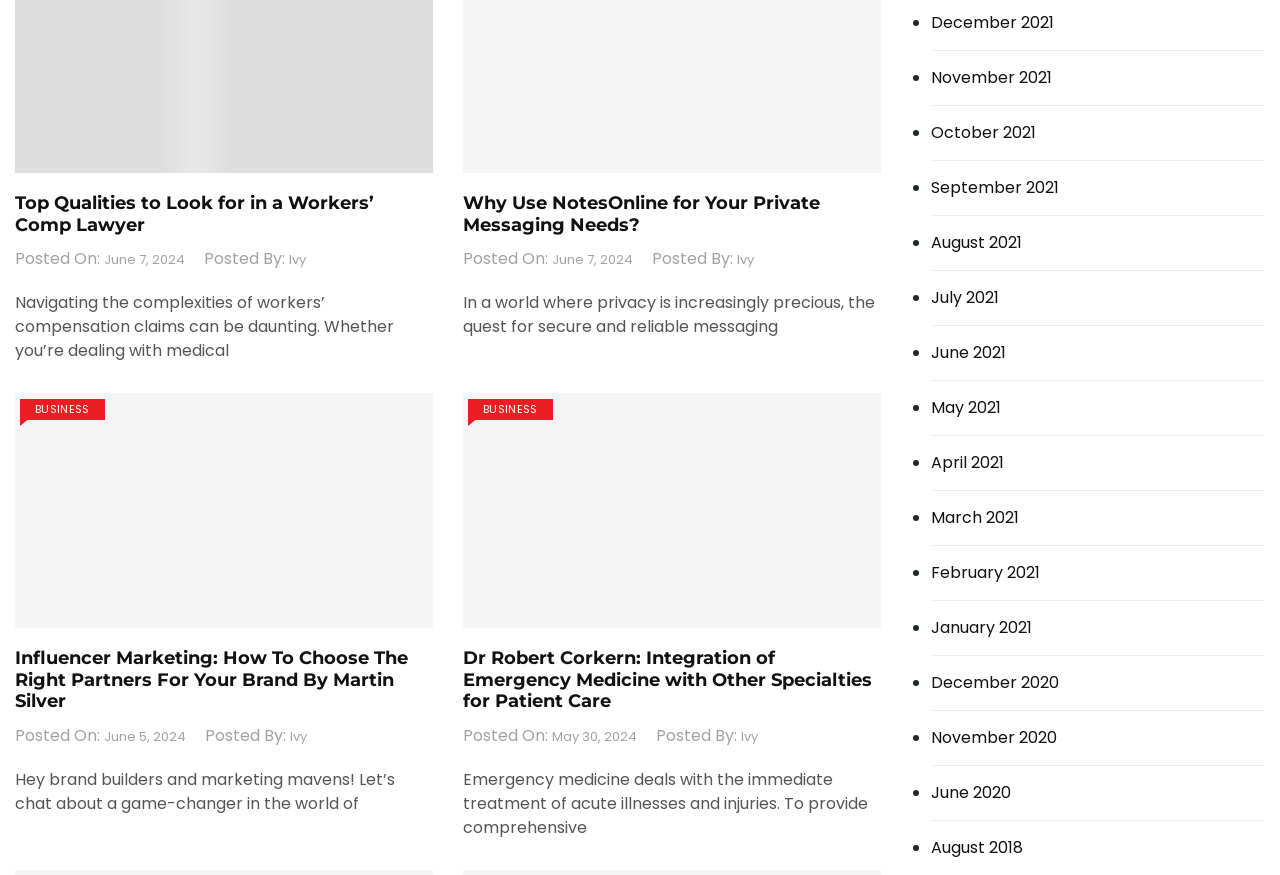Who posted the second article?
Refer to the screenshot and deliver a thorough answer to the question presented.

I found the author of the second article by looking at the link 'Ivy' with bounding box coordinates [0.576, 0.286, 0.589, 0.308] which is a child element of the second article element with bounding box coordinates [0.362, 0.449, 0.688, 0.959].